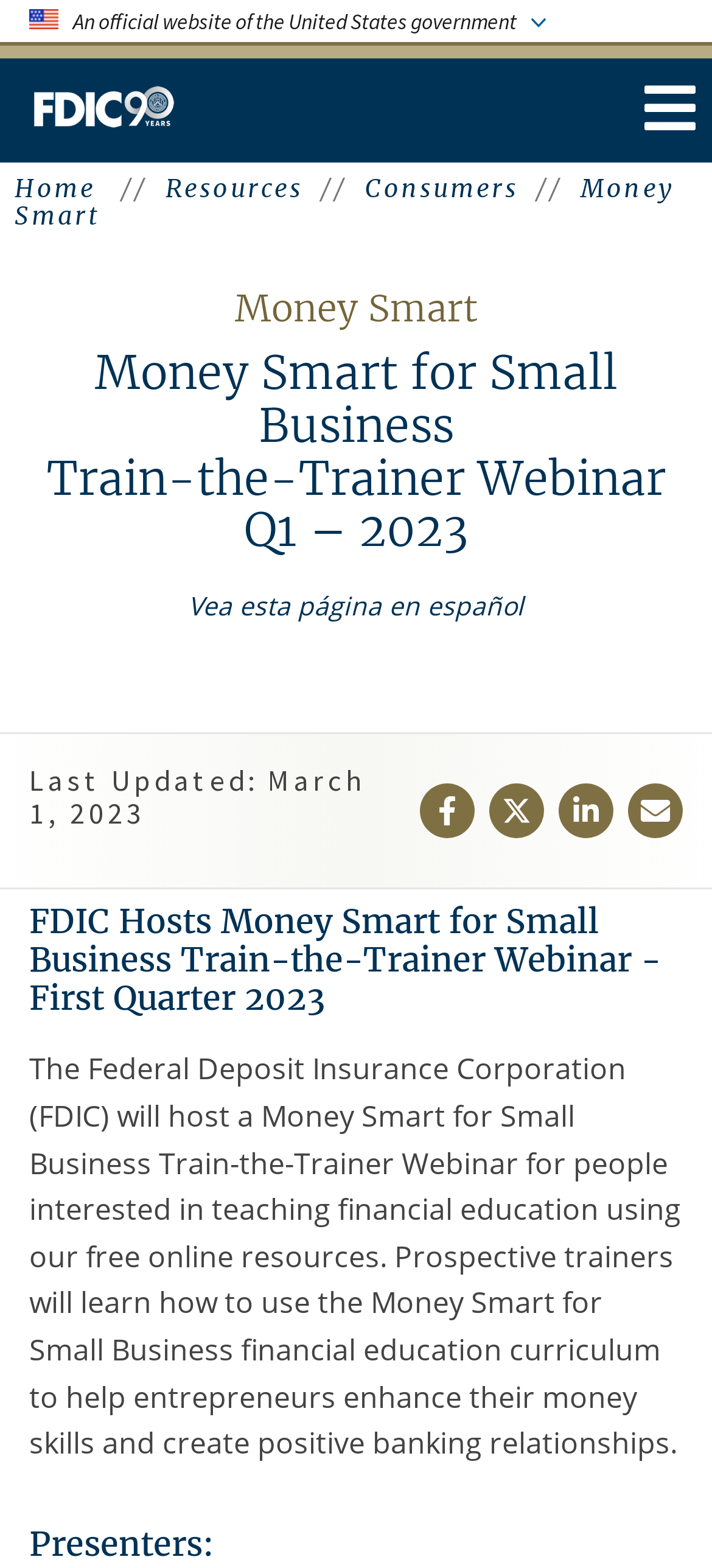Locate the coordinates of the bounding box for the clickable region that fulfills this instruction: "View the page in Spanish".

[0.264, 0.375, 0.736, 0.397]